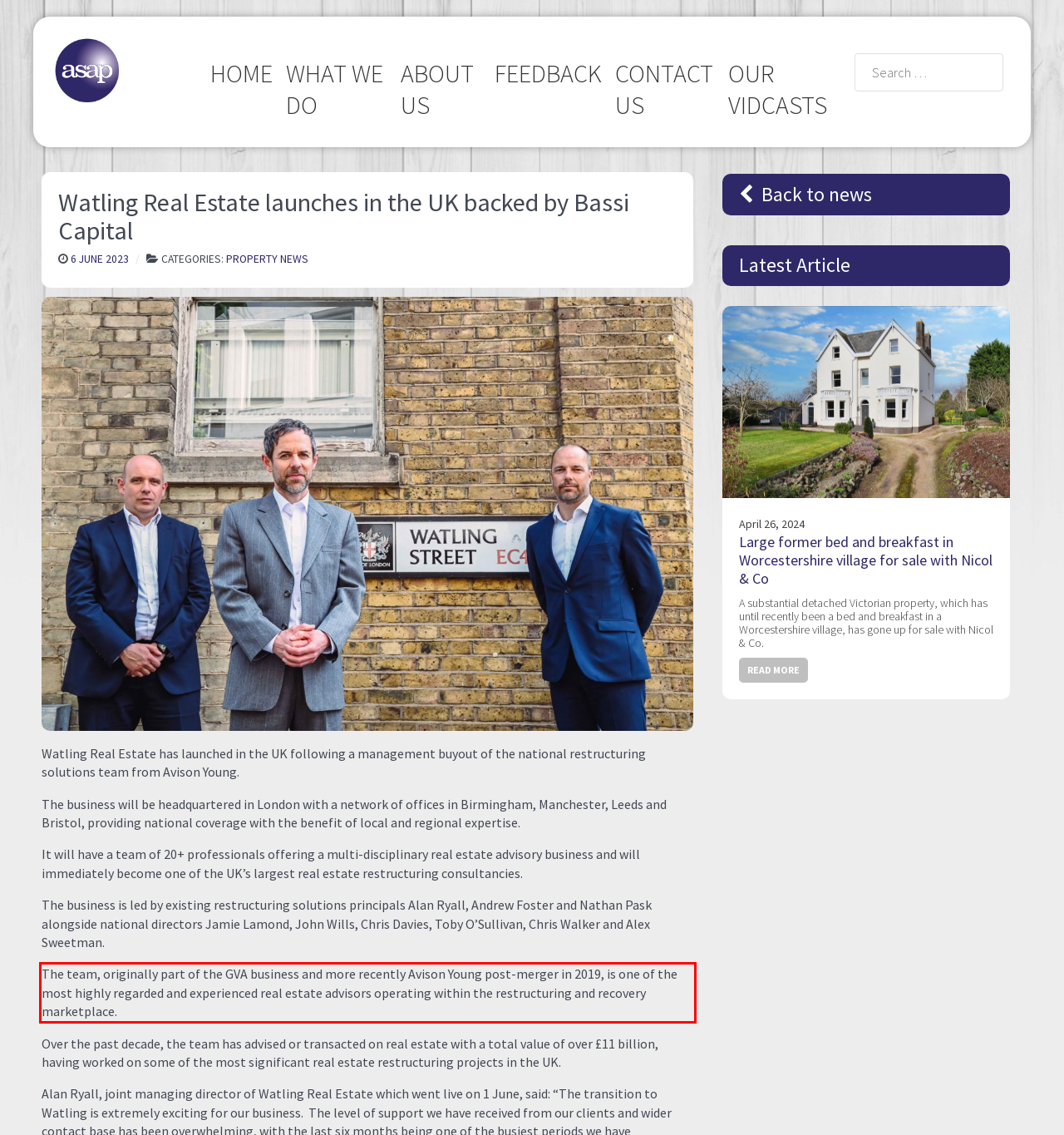Using the provided webpage screenshot, identify and read the text within the red rectangle bounding box.

The team, originally part of the GVA business and more recently Avison Young post-merger in 2019, is one of the most highly regarded and experienced real estate advisors operating within the restructuring and recovery marketplace.